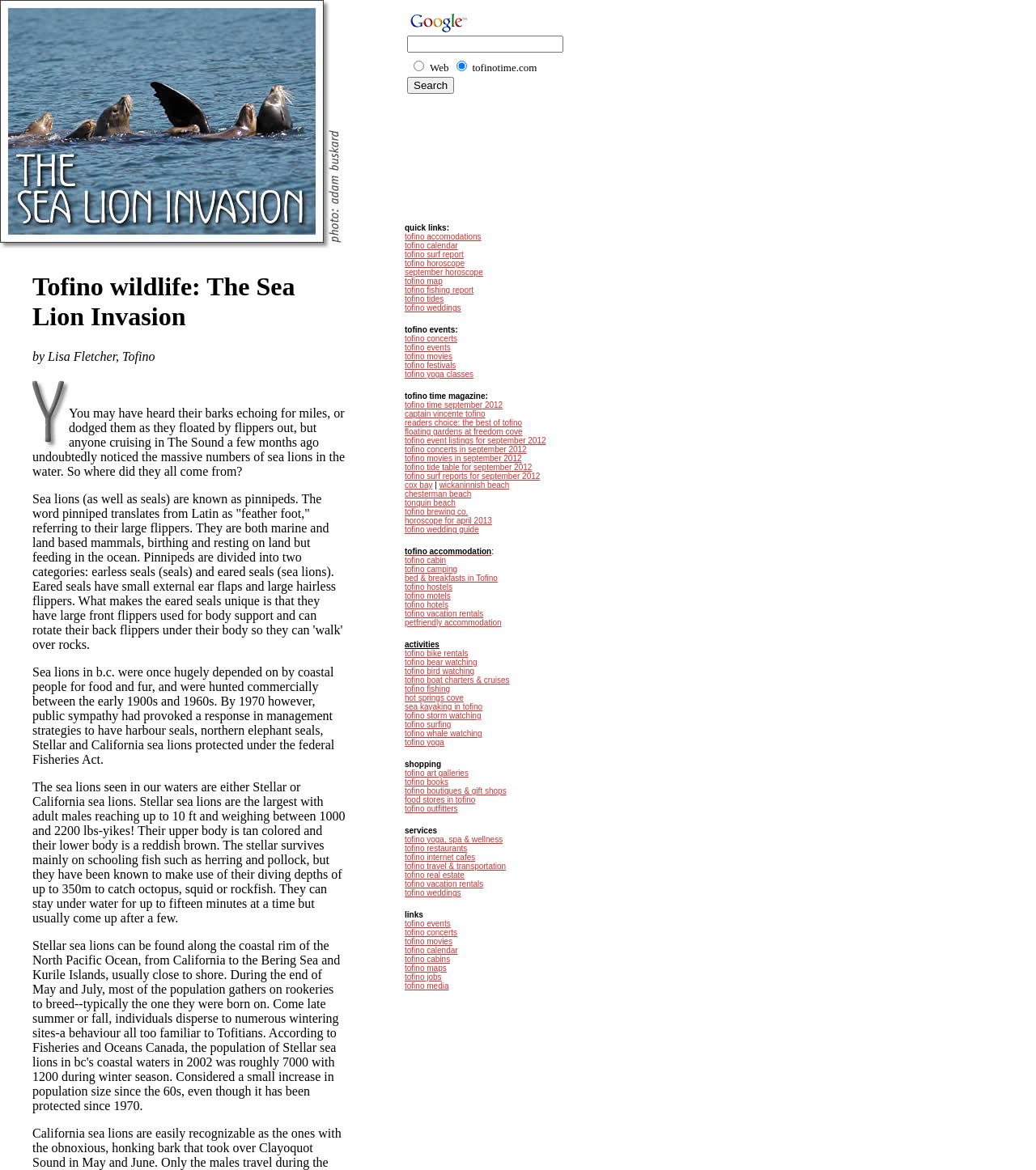What is the name of the magazine?
Based on the screenshot, respond with a single word or phrase.

Tofino Time Magazine